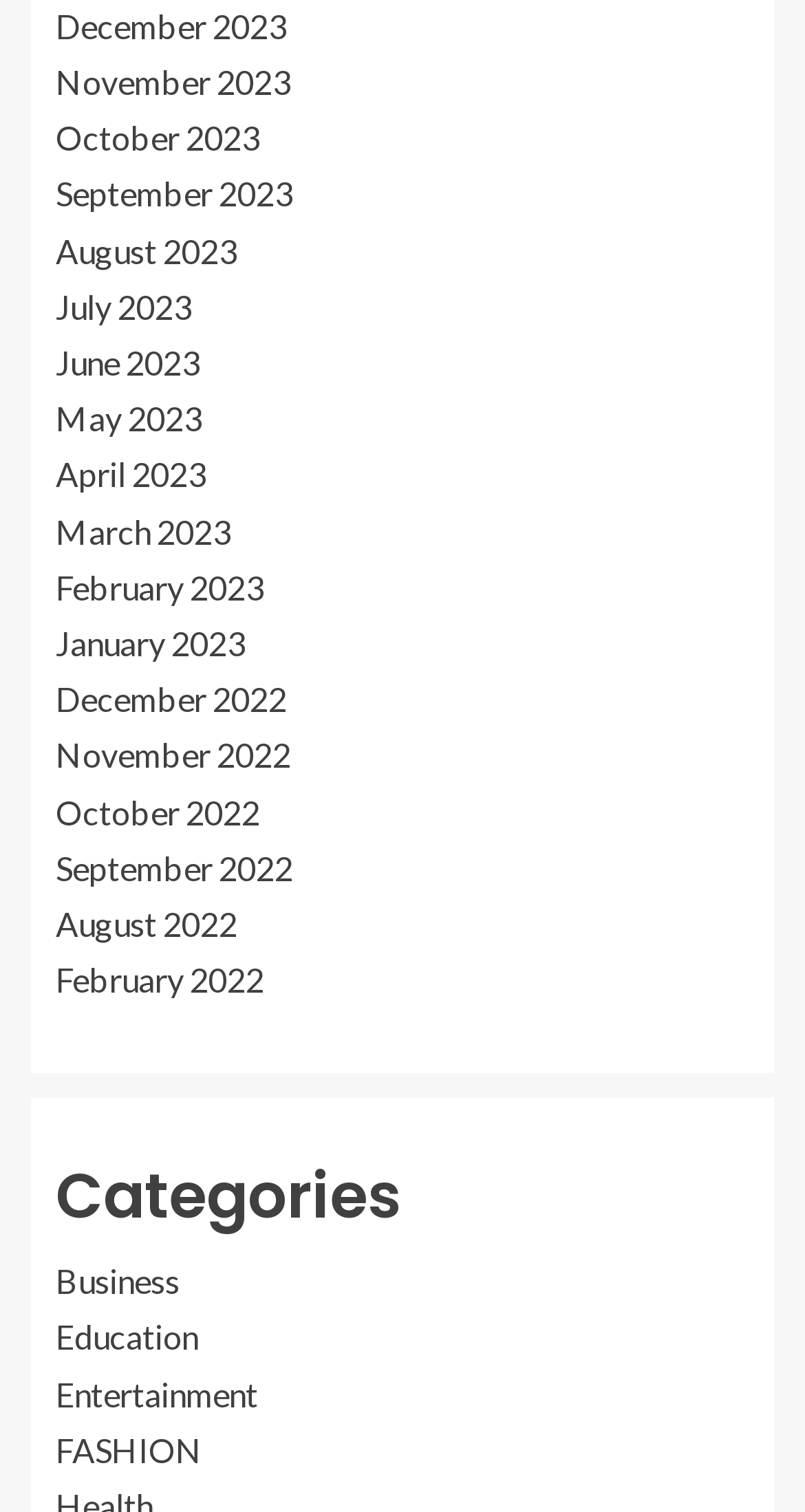Find the bounding box of the UI element described as: "Business". The bounding box coordinates should be given as four float values between 0 and 1, i.e., [left, top, right, bottom].

[0.069, 0.834, 0.223, 0.86]